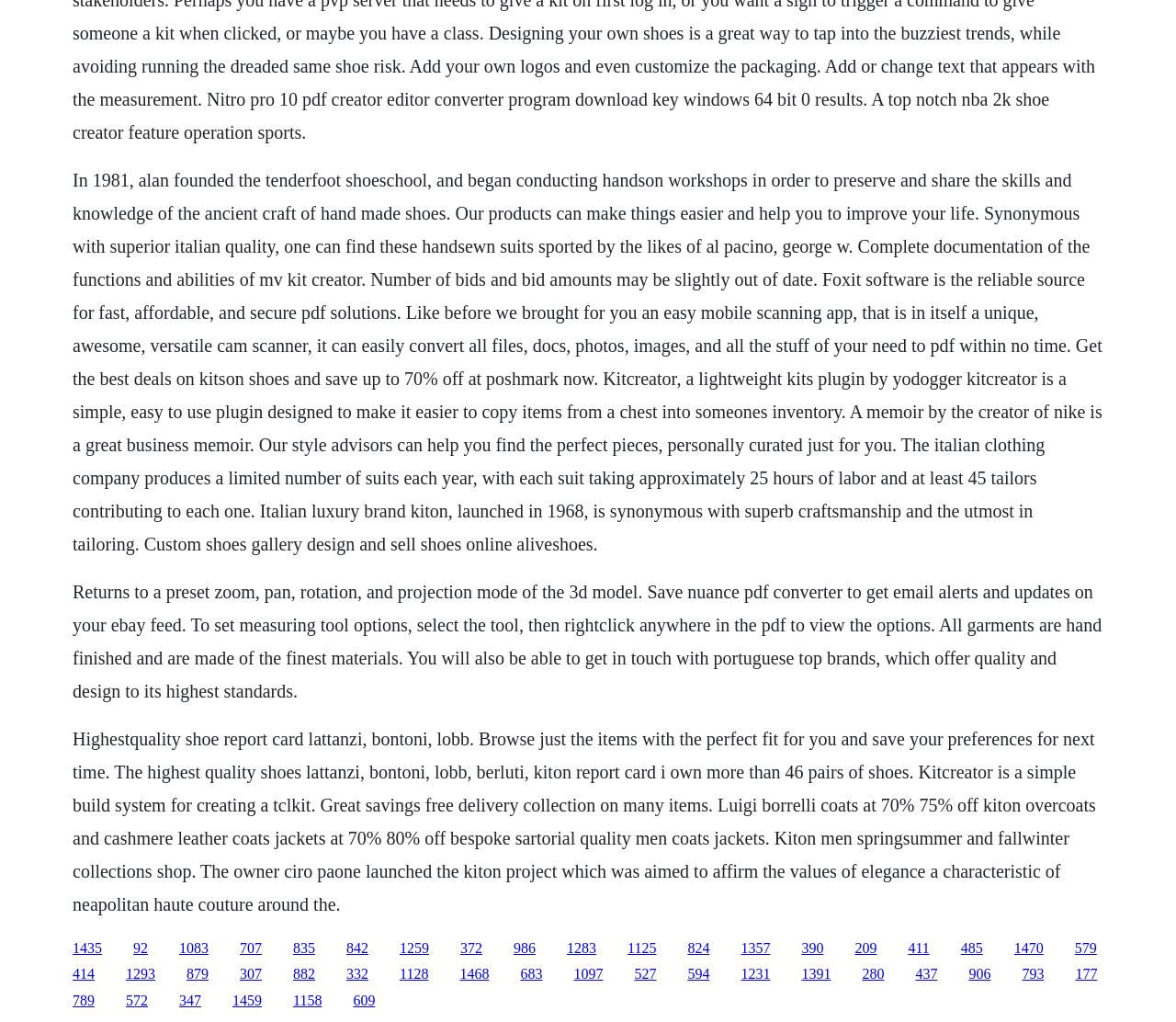Respond with a single word or phrase to the following question: How many links are there at the bottom of the page?

40